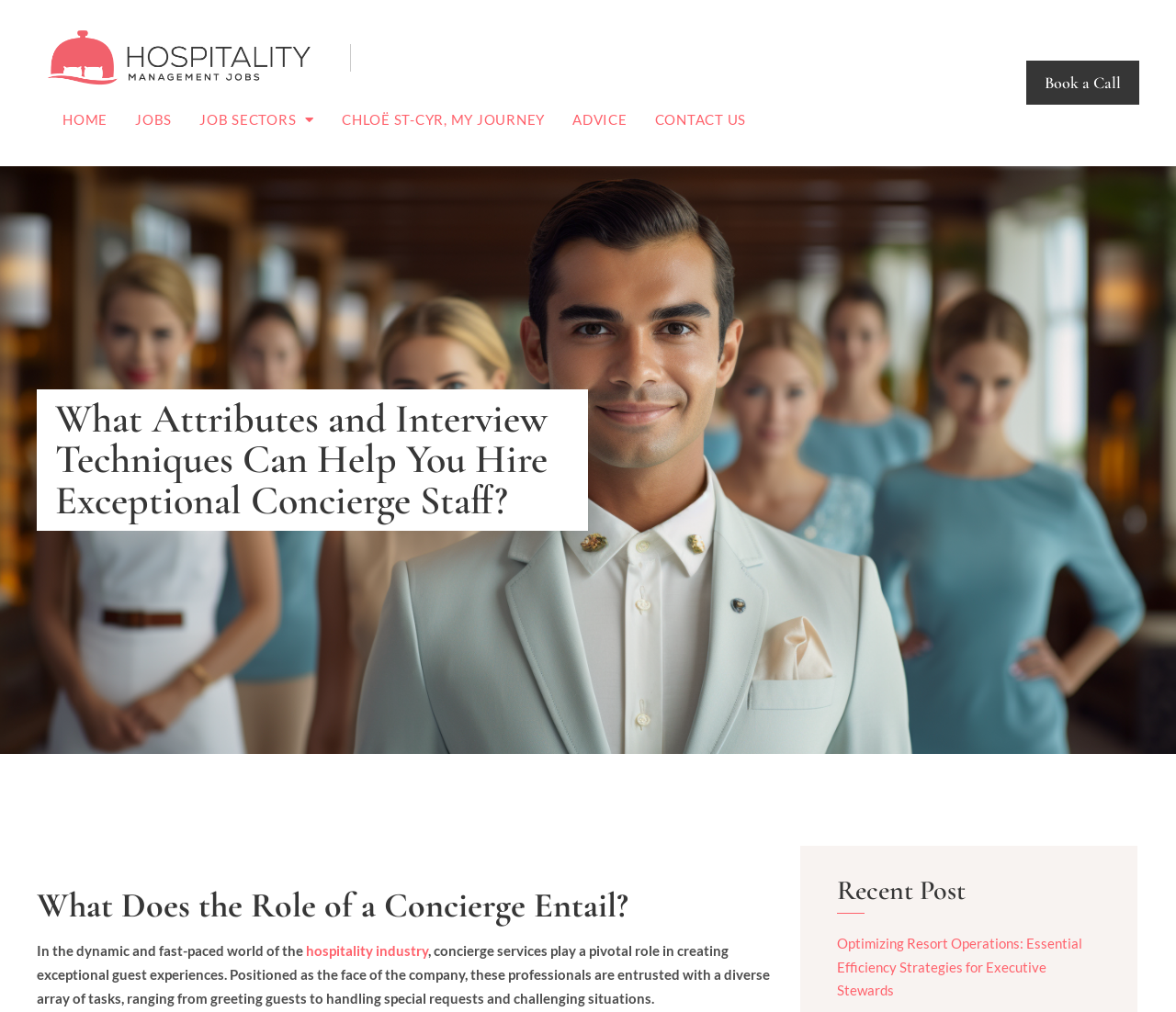Kindly determine the bounding box coordinates of the area that needs to be clicked to fulfill this instruction: "Learn about the role of a concierge".

[0.031, 0.843, 0.657, 0.914]